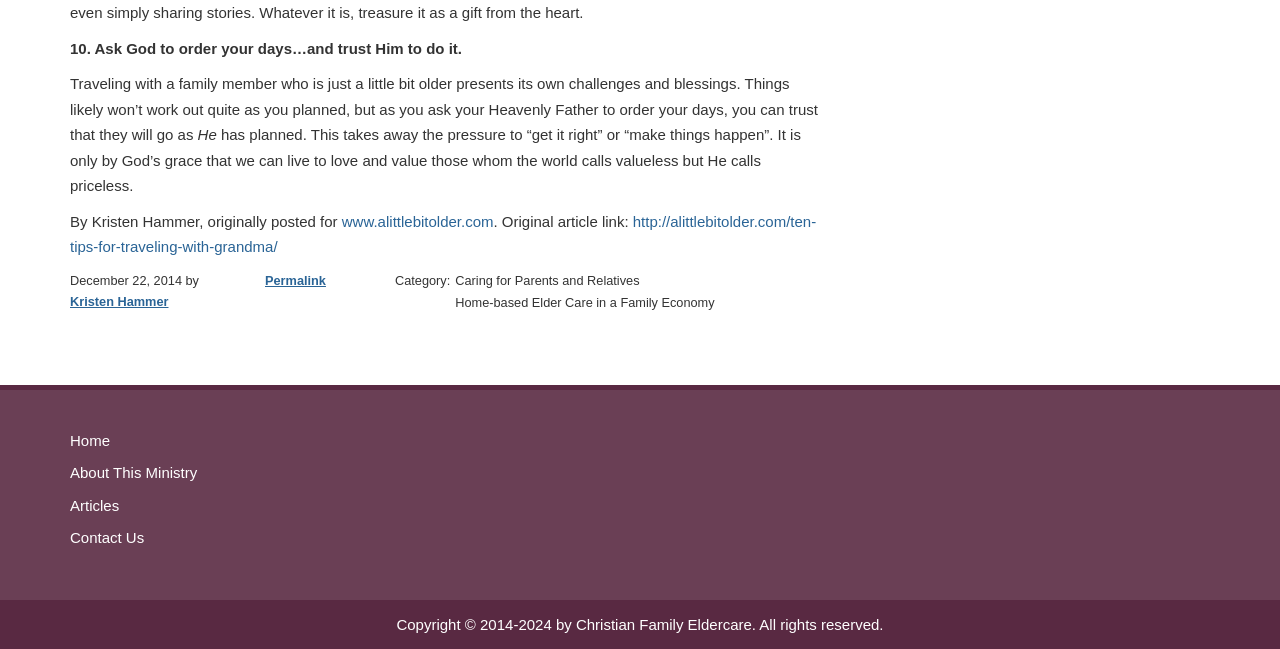Answer the question below in one word or phrase:
What is the category of the article?

Caring for Parents and Relatives